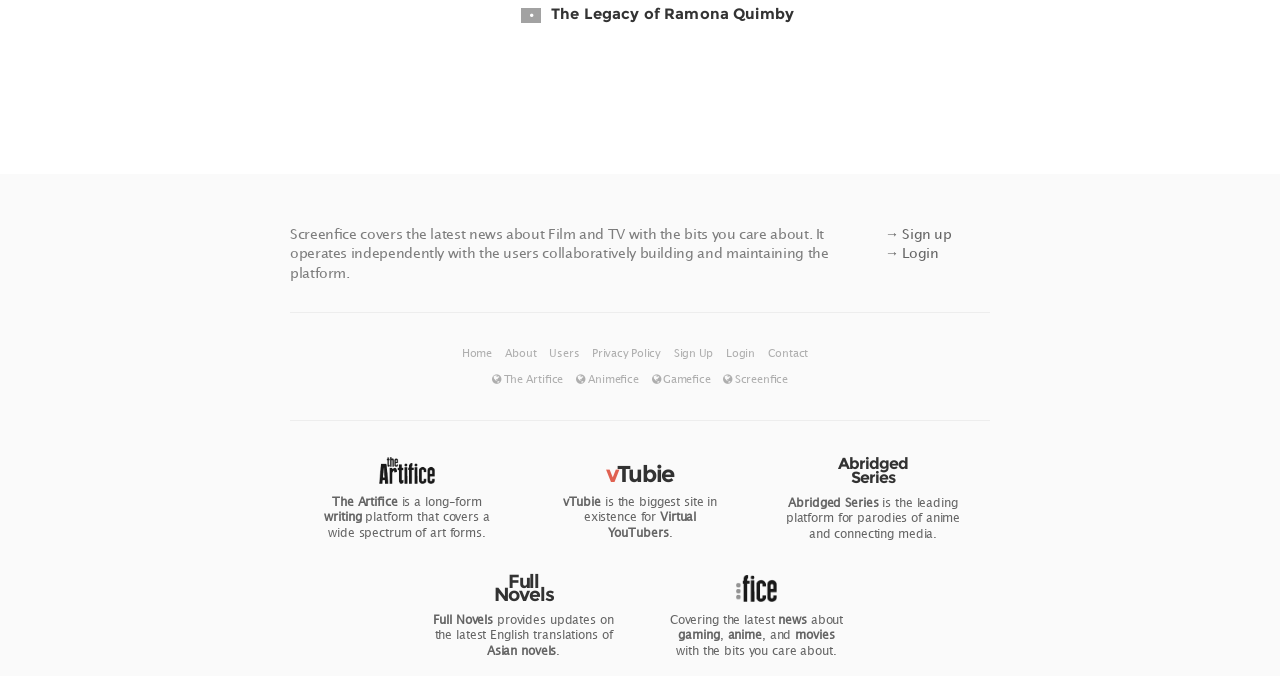Pinpoint the bounding box coordinates of the clickable element needed to complete the instruction: "Login". The coordinates should be provided as four float numbers between 0 and 1: [left, top, right, bottom].

[0.691, 0.361, 0.733, 0.387]